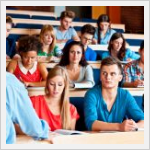What type of seating arrangement is used?
Answer with a single word or phrase, using the screenshot for reference.

Tiered